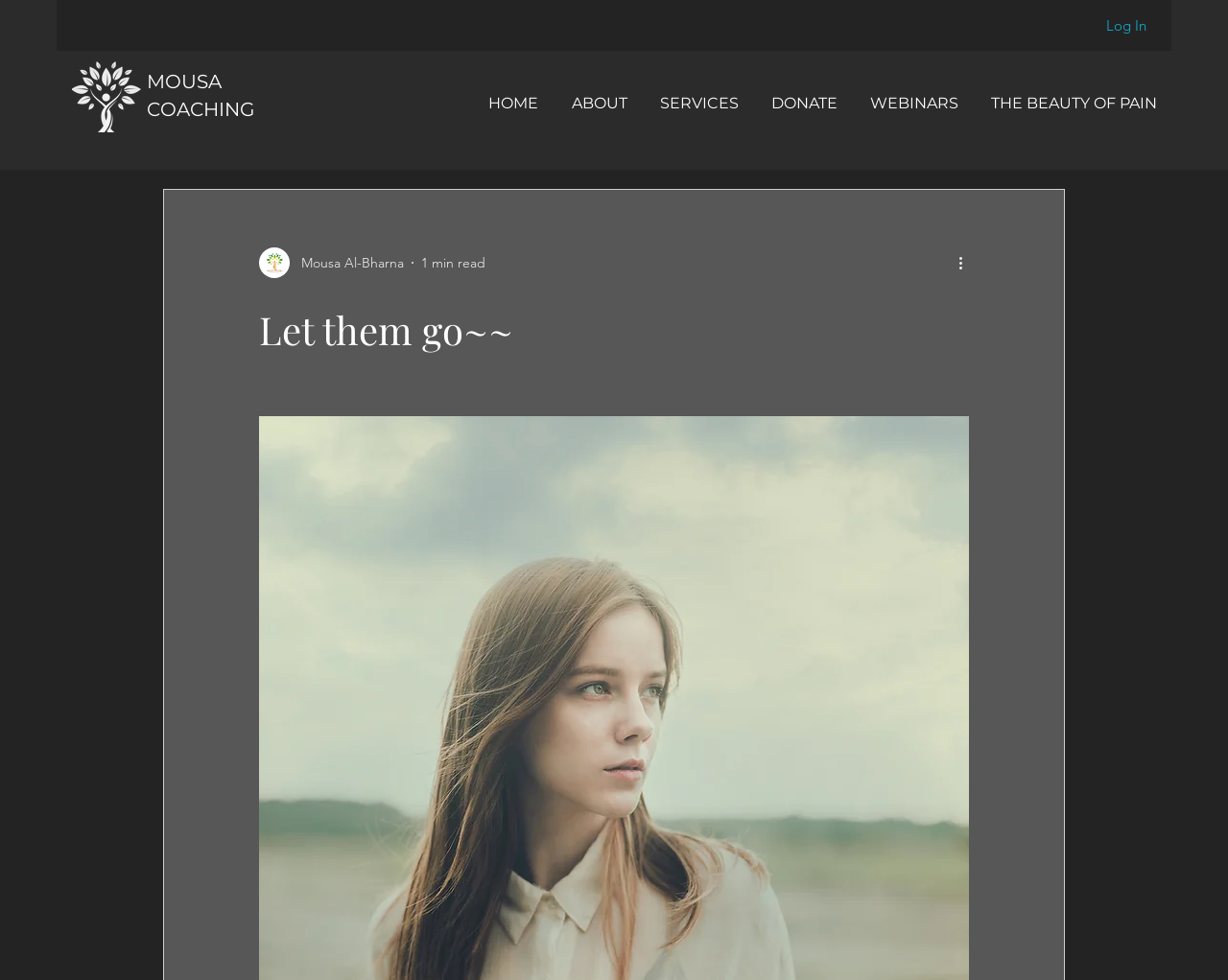Give the bounding box coordinates for the element described by: "THE BEAUTY OF PAIN".

[0.794, 0.091, 0.955, 0.12]